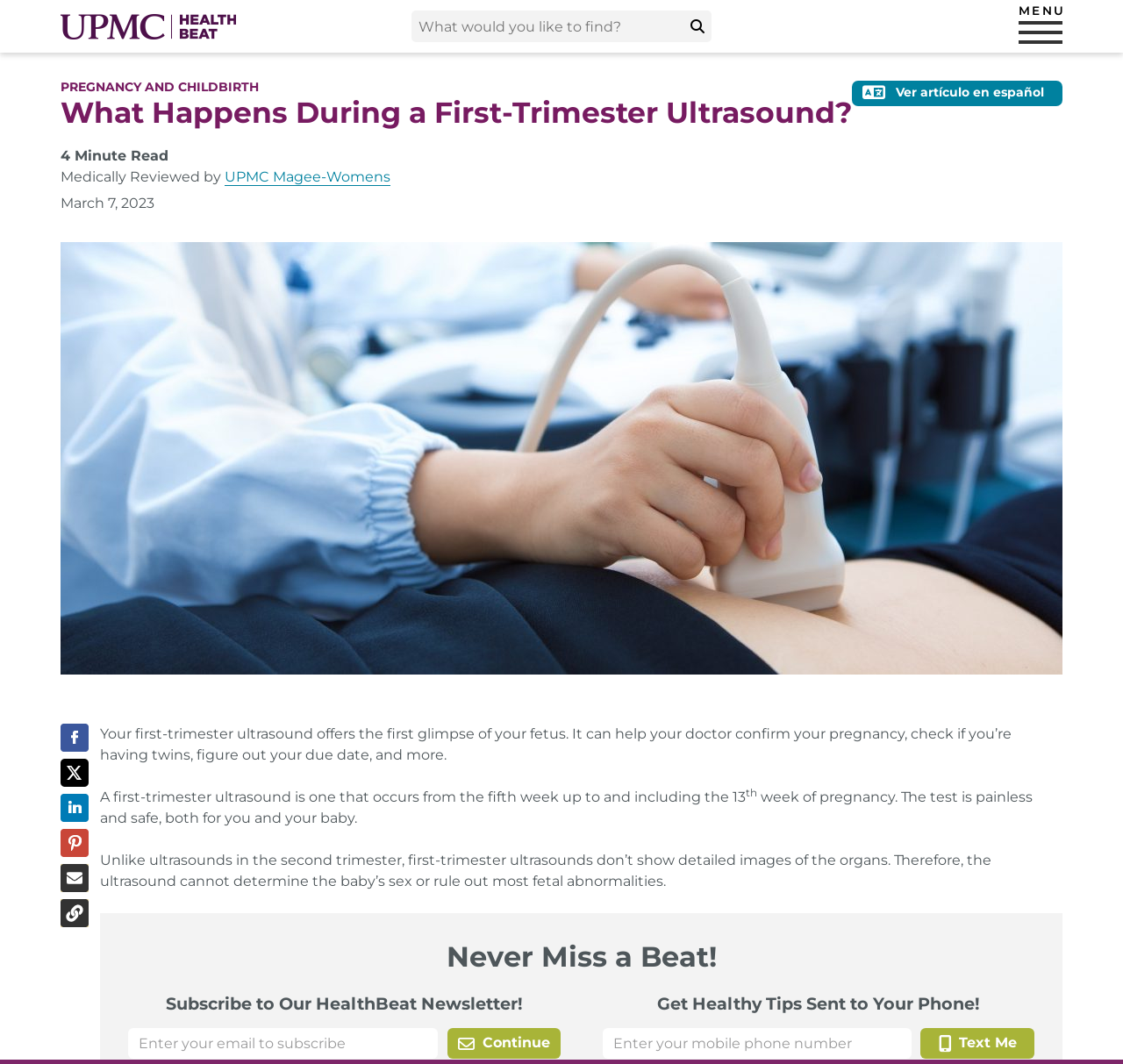Locate the bounding box for the described UI element: "Continue". Ensure the coordinates are four float numbers between 0 and 1, formatted as [left, top, right, bottom].

[0.398, 0.966, 0.499, 0.995]